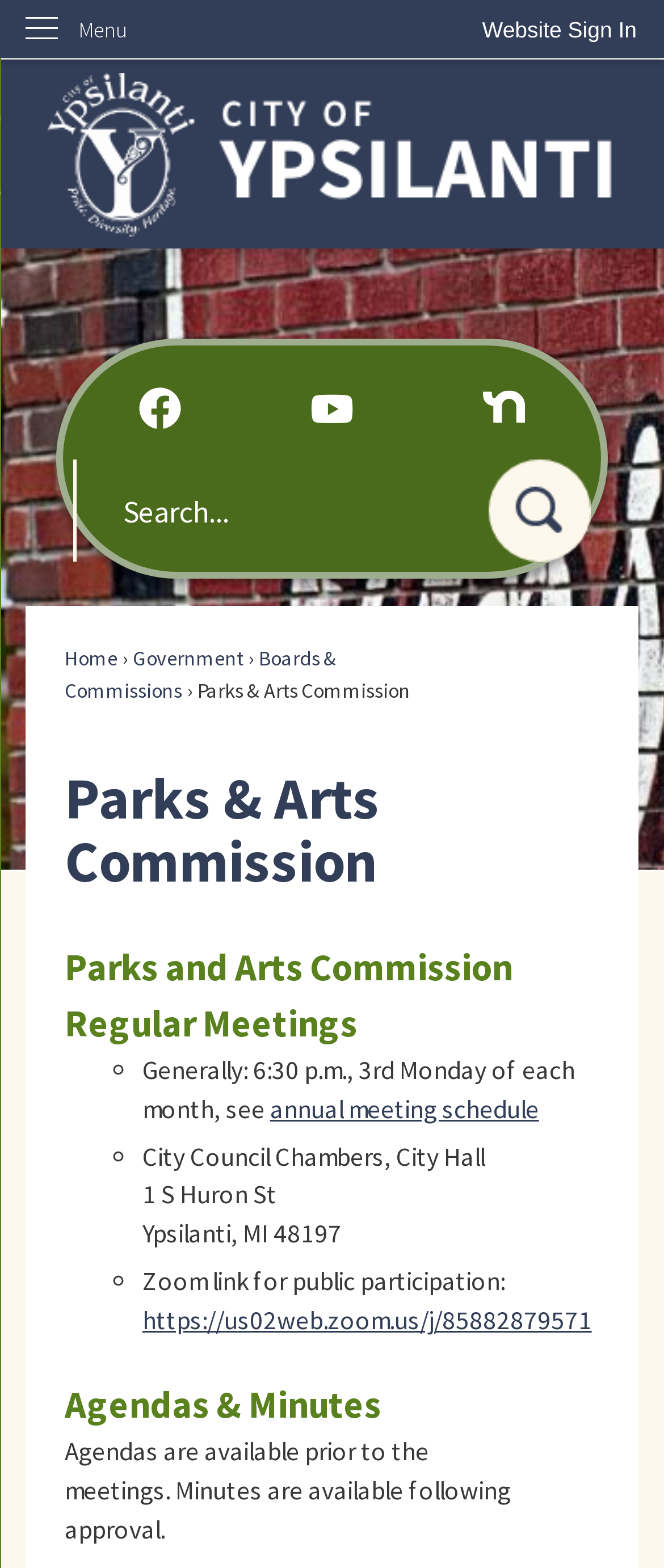Determine the bounding box coordinates for the area you should click to complete the following instruction: "Go to the home page".

[0.039, 0.046, 0.961, 0.15]